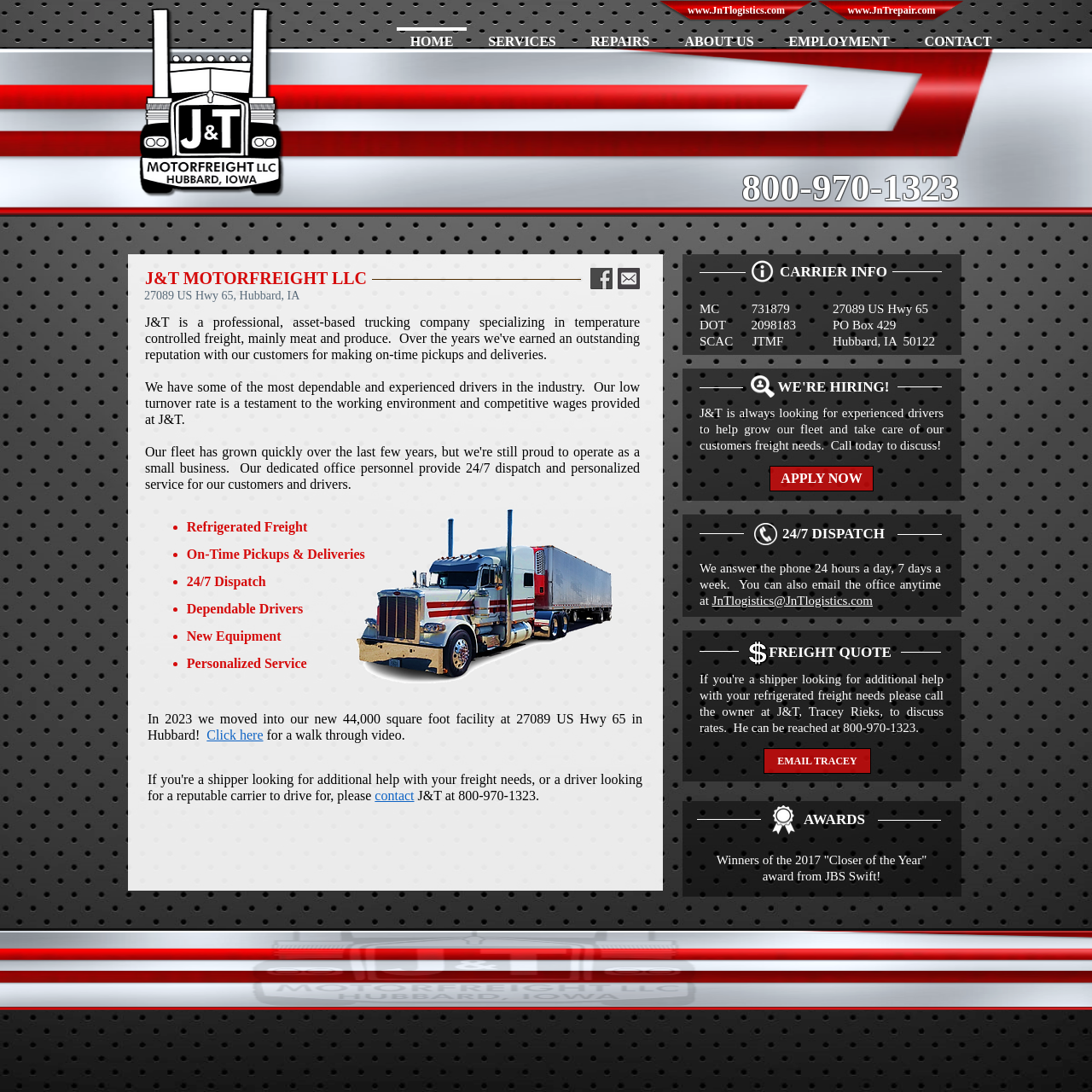What type of freight does the company specialize in?
Please give a detailed and elaborate explanation in response to the question.

The company's specialization can be found in the main section of the webpage, in the description of the company, which mentions that they specialize in temperature controlled freight, including meat and produce.